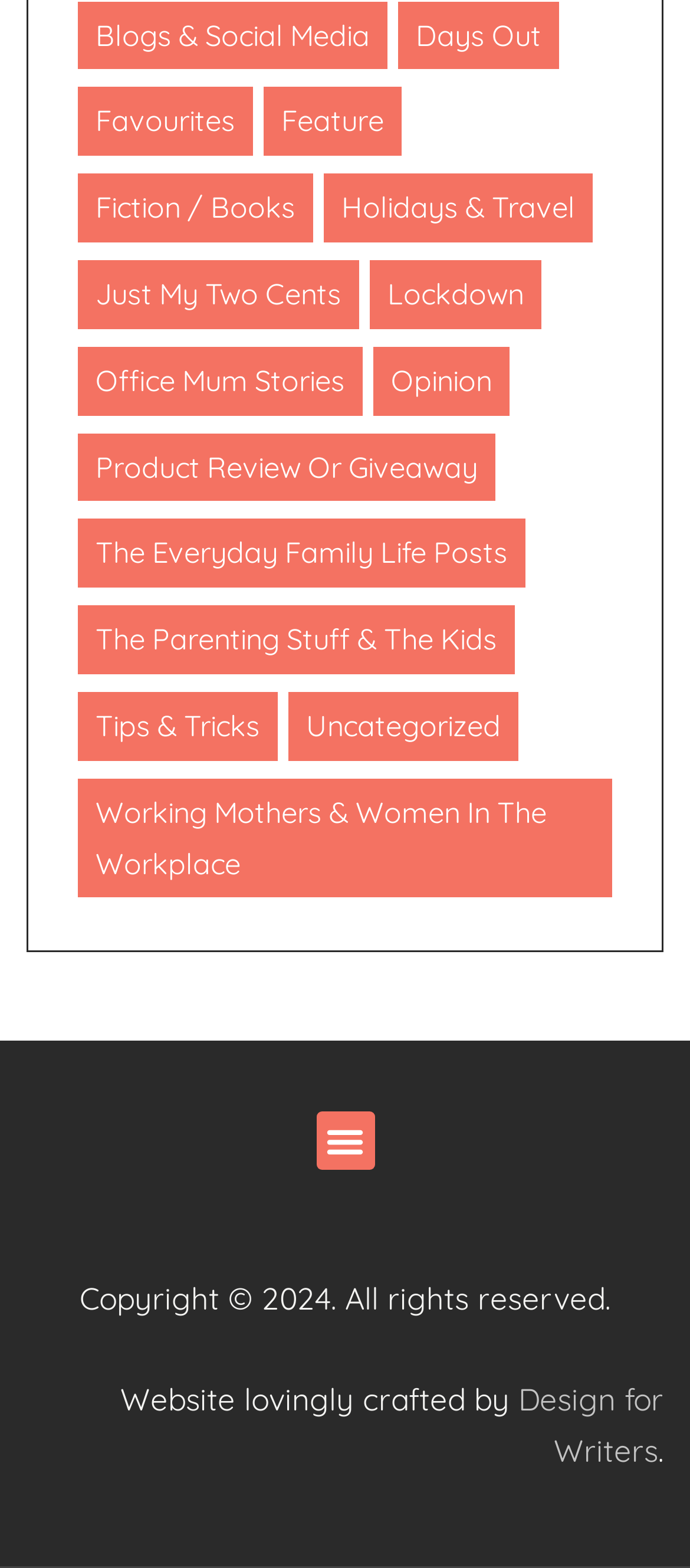Please identify the bounding box coordinates of the area that needs to be clicked to fulfill the following instruction: "View Office Mum Stories."

[0.113, 0.221, 0.526, 0.265]